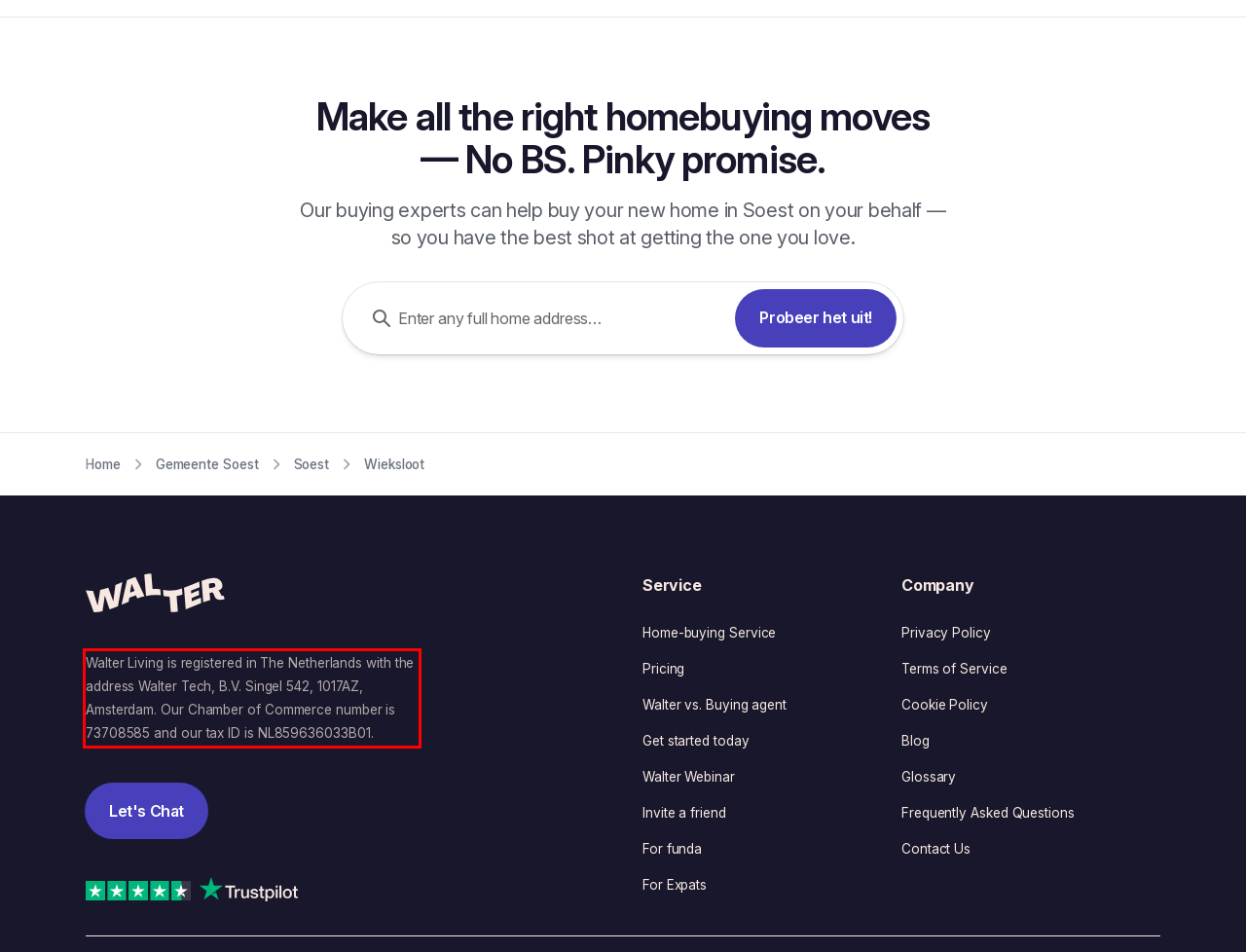From the given screenshot of a webpage, identify the red bounding box and extract the text content within it.

Walter Living is registered in The Netherlands with the address Walter Tech, B.V. Singel 542, 1017AZ, Amsterdam. Our Chamber of Commerce number is 73708585 and our tax ID is NL859636033B01.